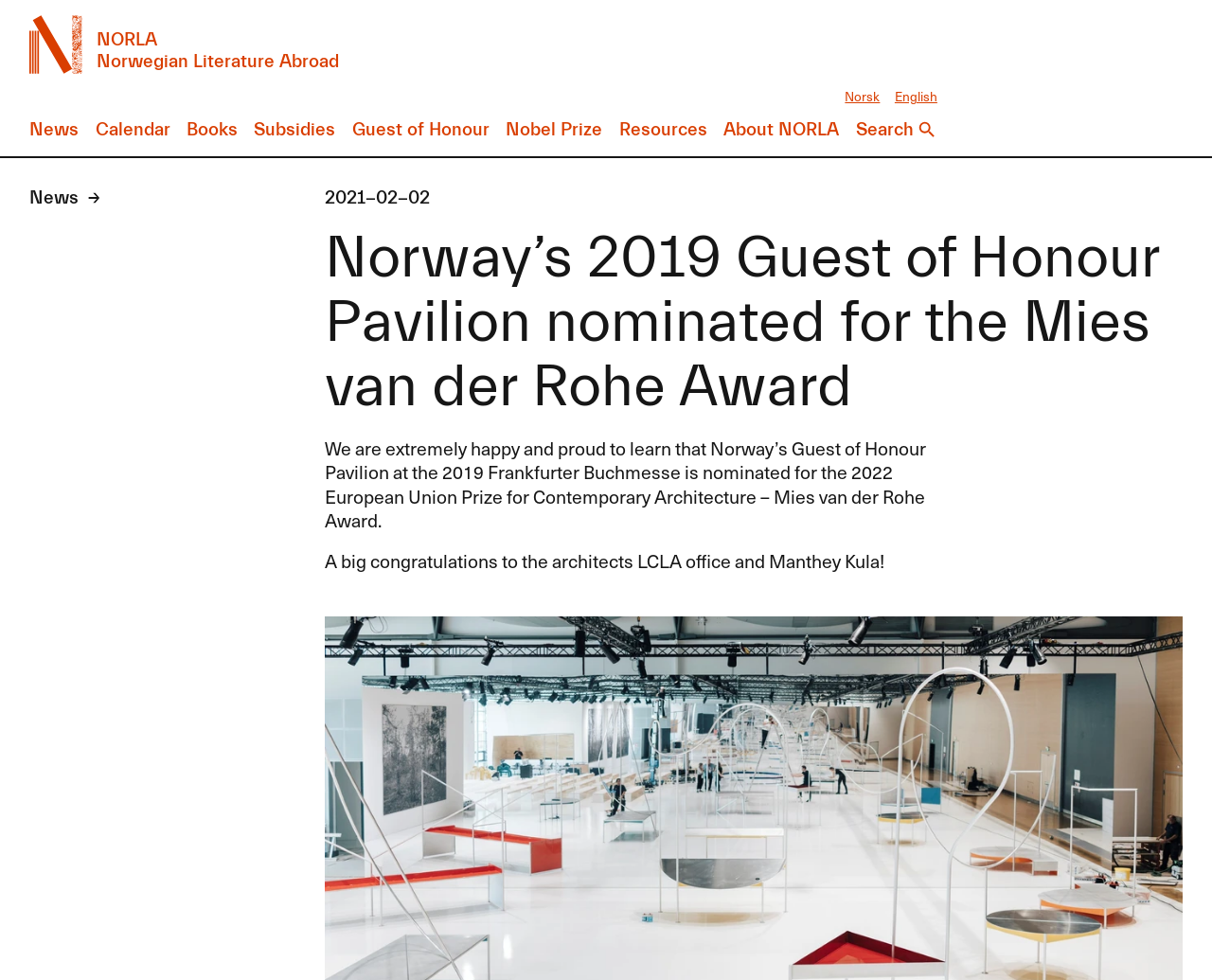Identify the coordinates of the bounding box for the element described below: "Norsk". Return the coordinates as four float numbers between 0 and 1: [left, top, right, bottom].

[0.697, 0.088, 0.726, 0.108]